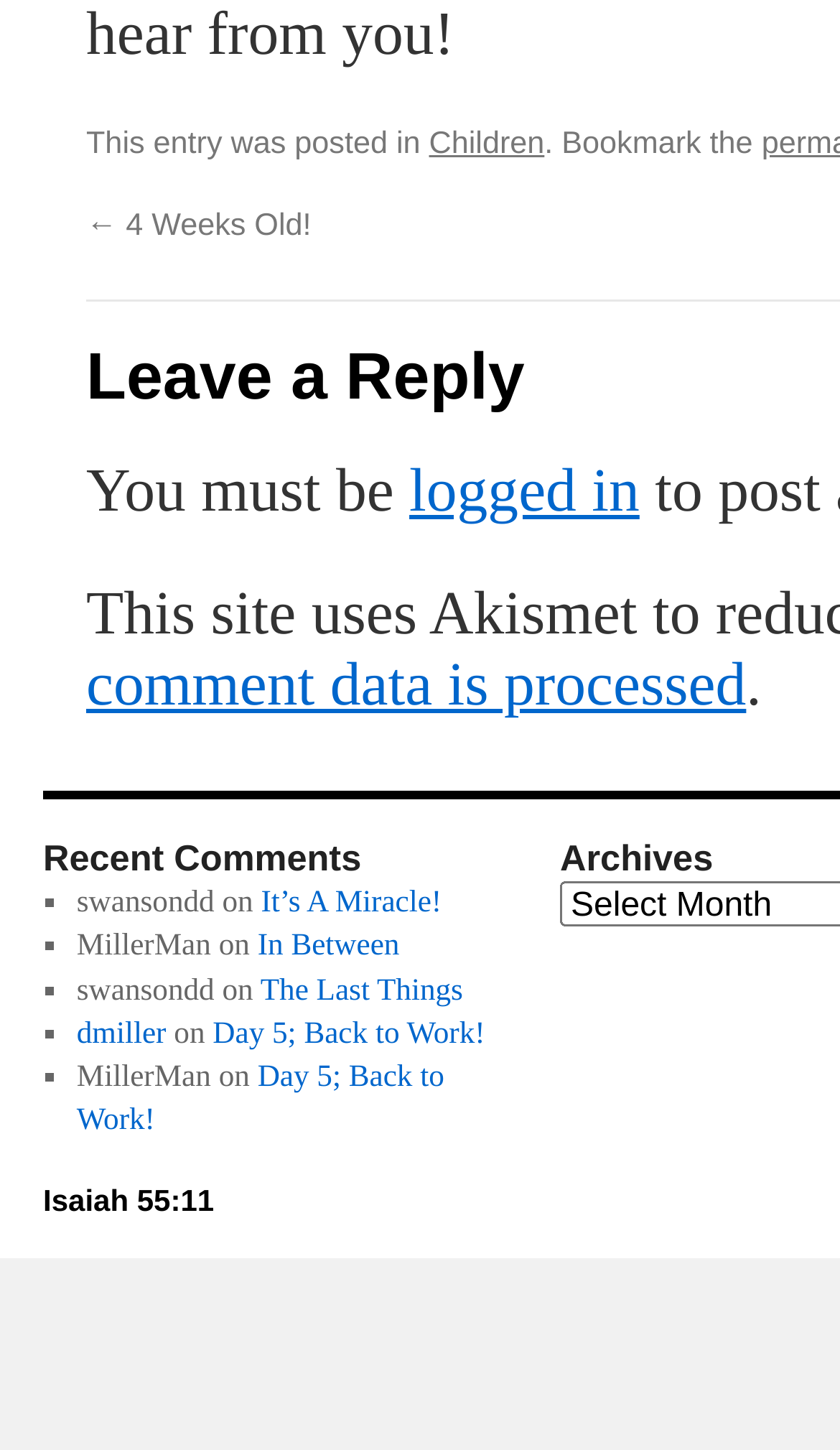Respond to the following question with a brief word or phrase:
What is the title of the latest post?

4 Weeks Old!